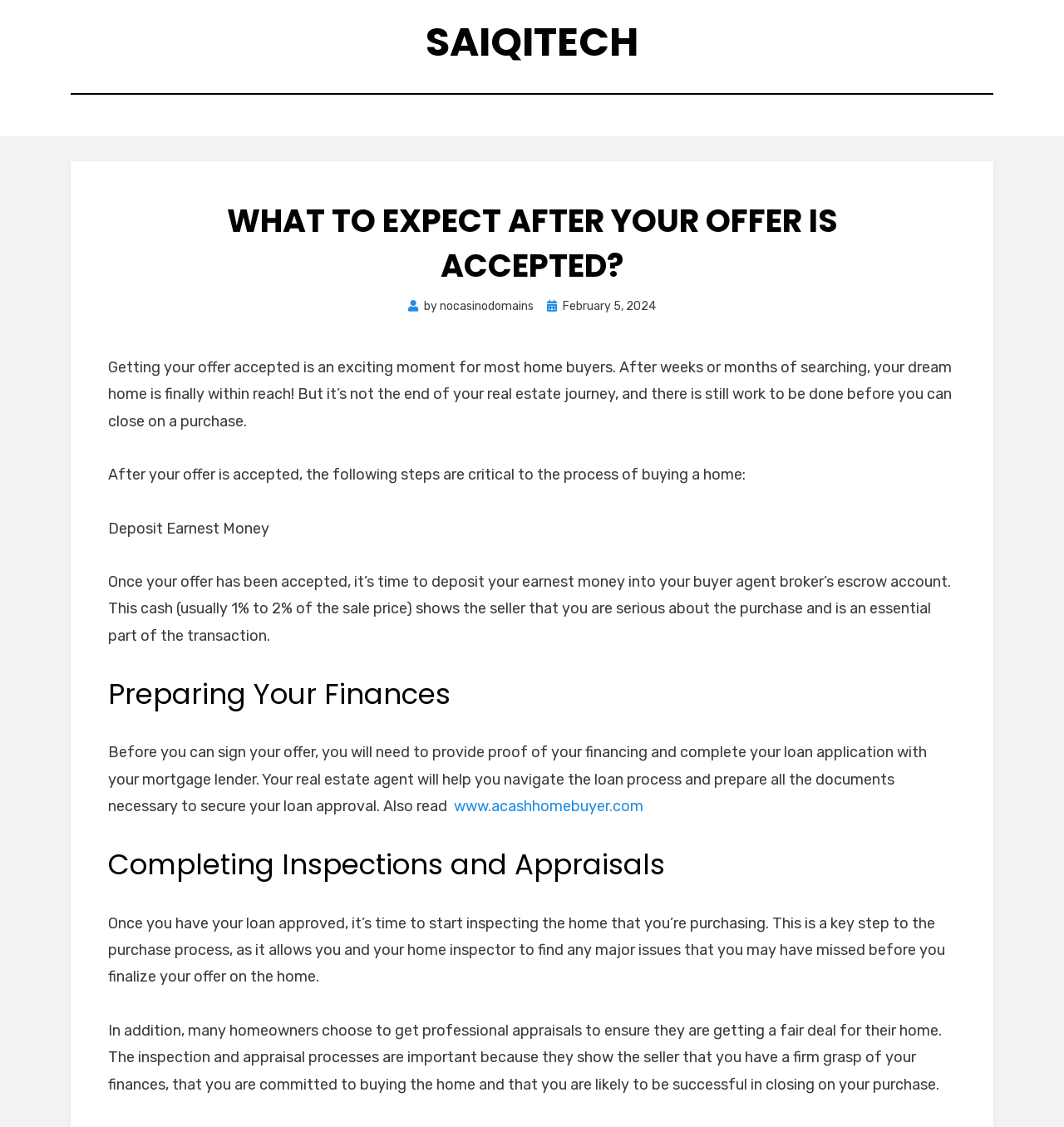Provide a brief response in the form of a single word or phrase:
What is the author of the article?

nocasinodomains